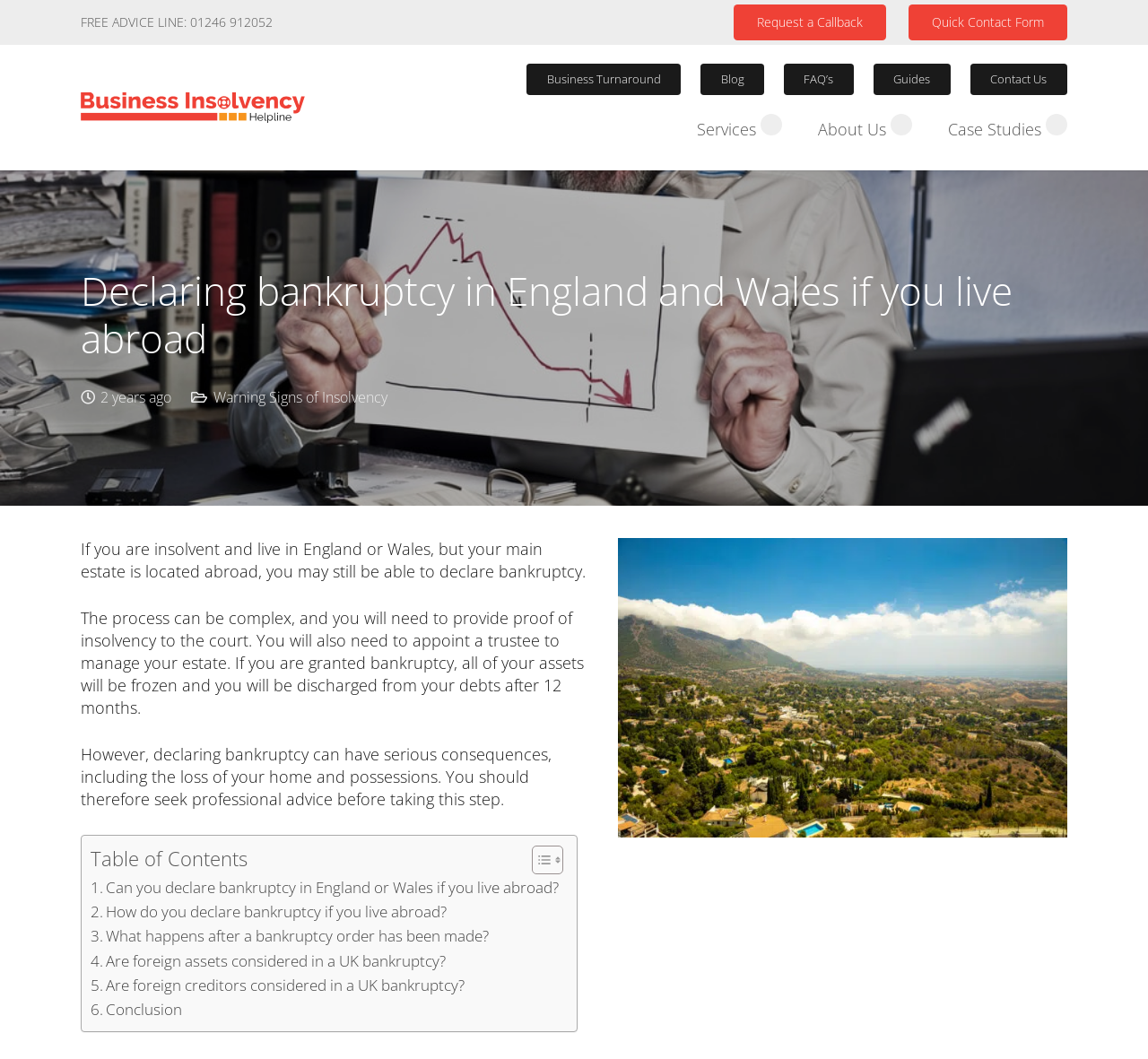What is the date of the article?
Examine the screenshot and reply with a single word or phrase.

30 September 2022